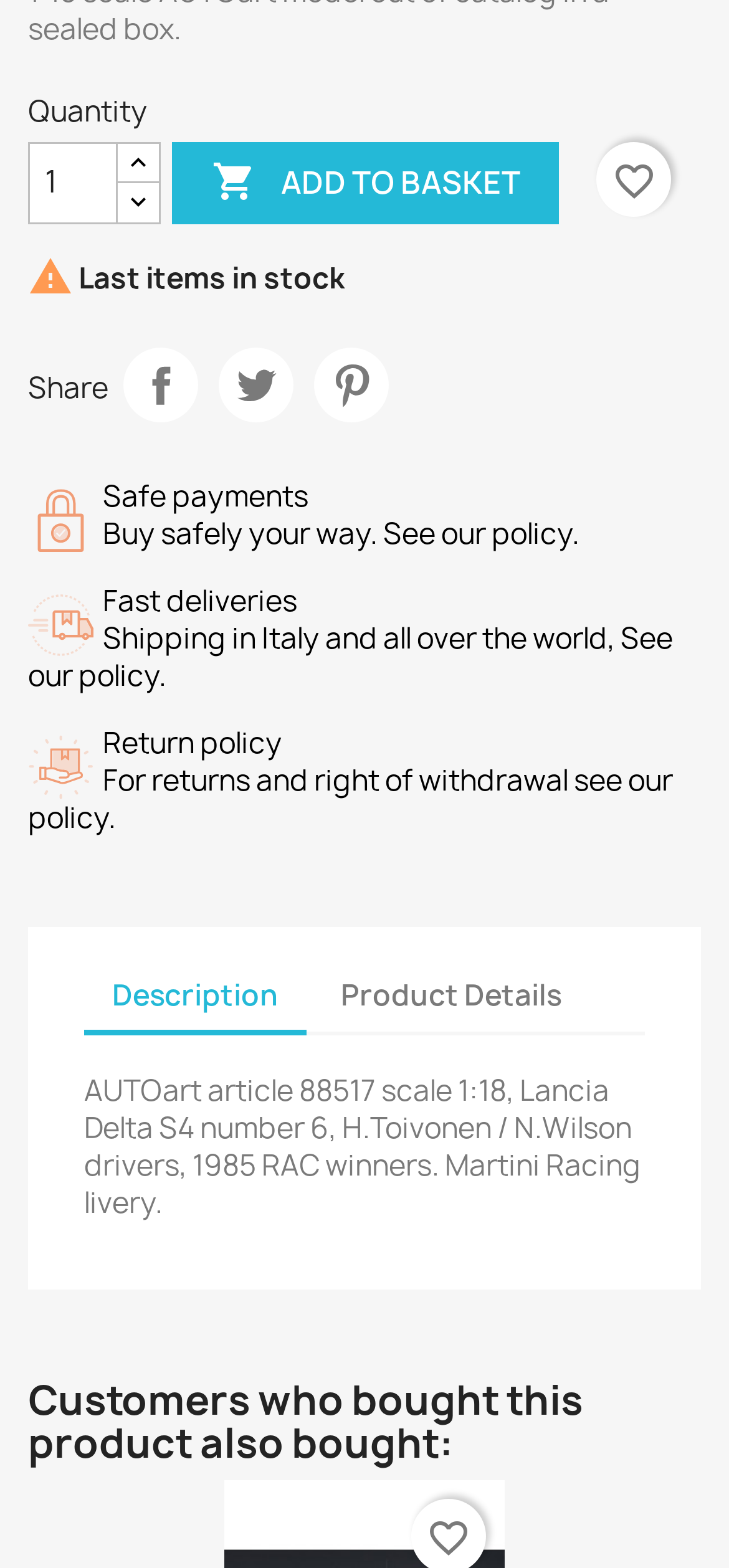What is the theme of the product being described?
Using the visual information, respond with a single word or phrase.

Car model